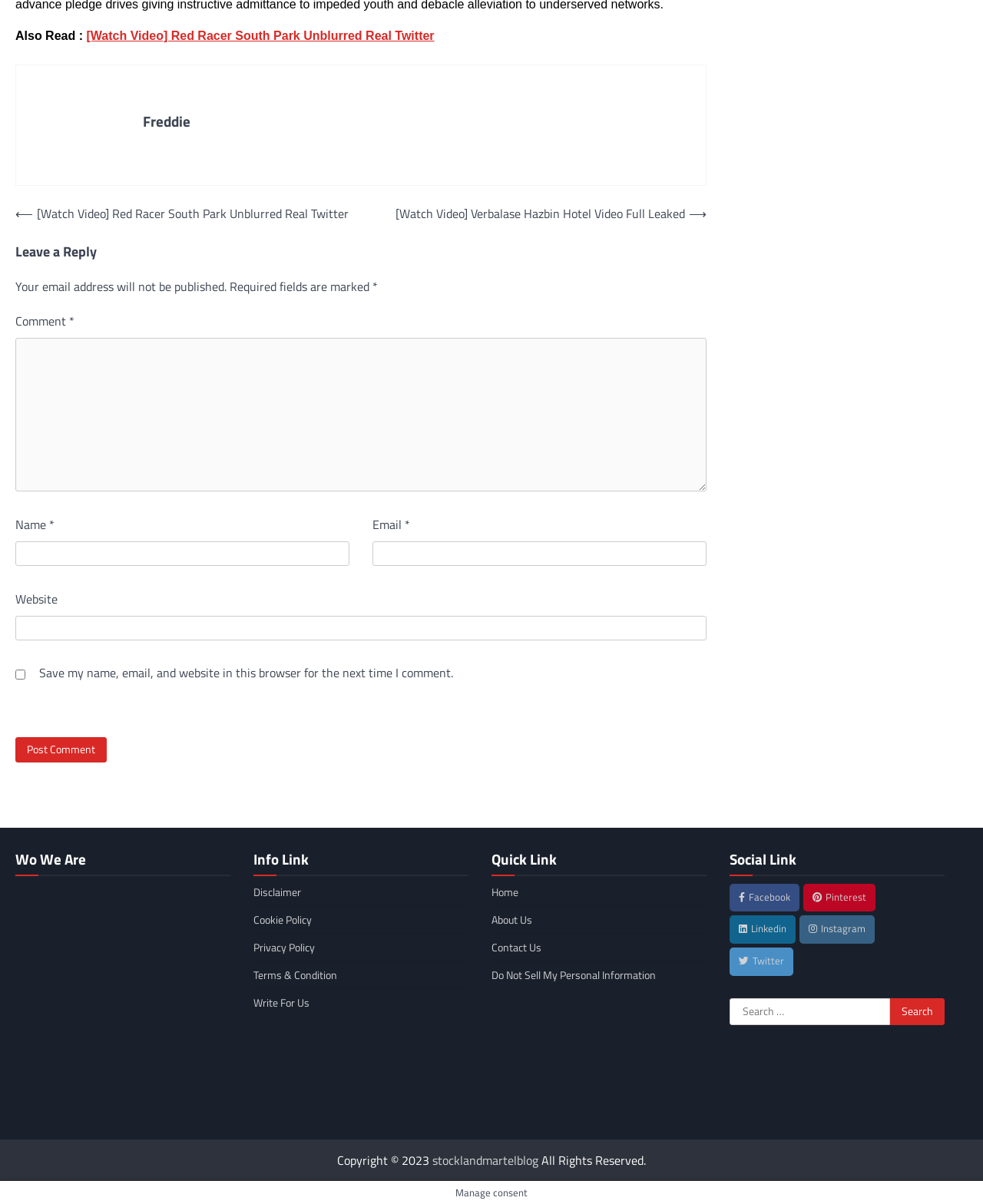Please identify the coordinates of the bounding box that should be clicked to fulfill this instruction: "Visit the home page".

[0.5, 0.734, 0.527, 0.747]